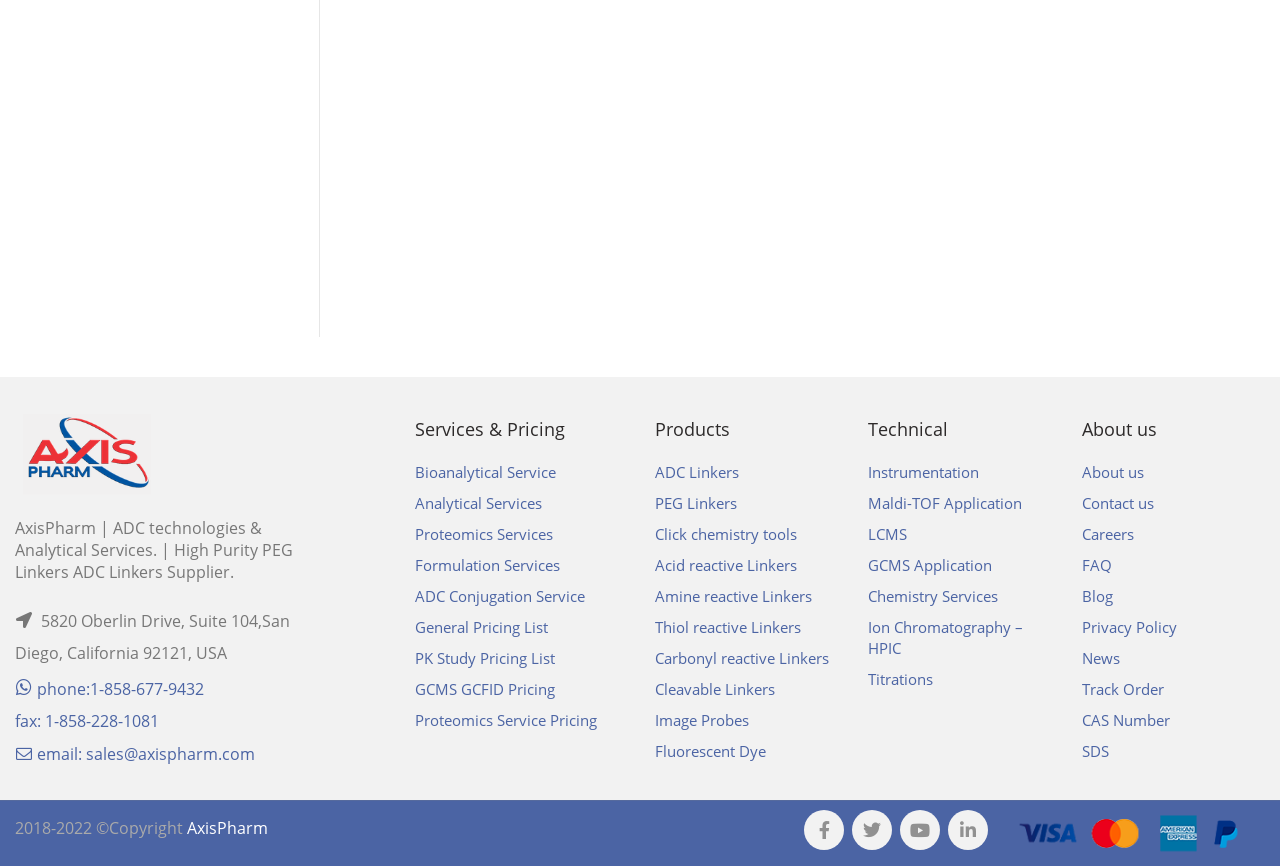Using the description "Click chemistry tools", predict the bounding box of the relevant HTML element.

[0.512, 0.605, 0.623, 0.628]